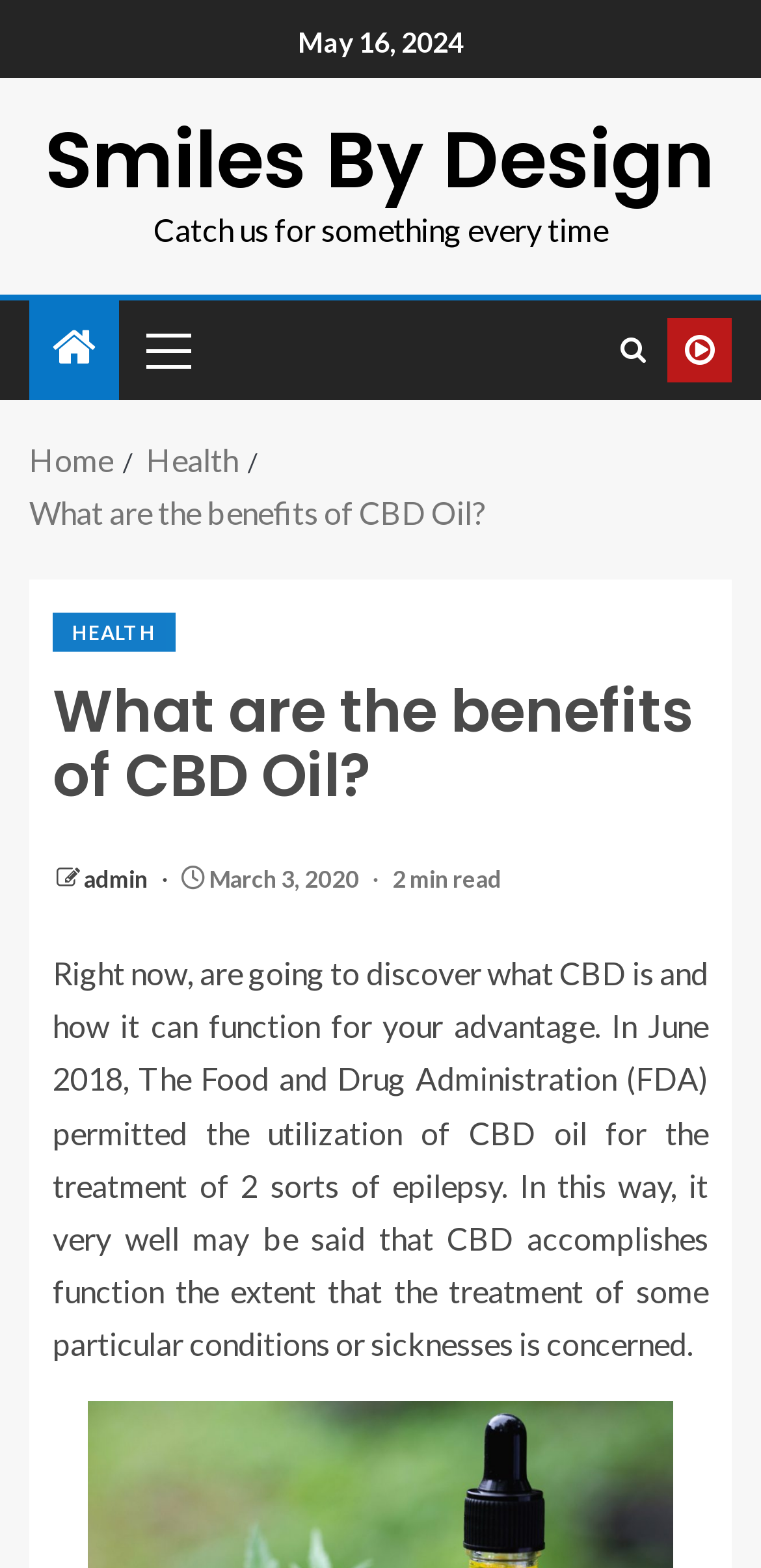Identify the bounding box coordinates of the section to be clicked to complete the task described by the following instruction: "Click on the 'Home' link". The coordinates should be four float numbers between 0 and 1, formatted as [left, top, right, bottom].

[0.038, 0.281, 0.149, 0.305]